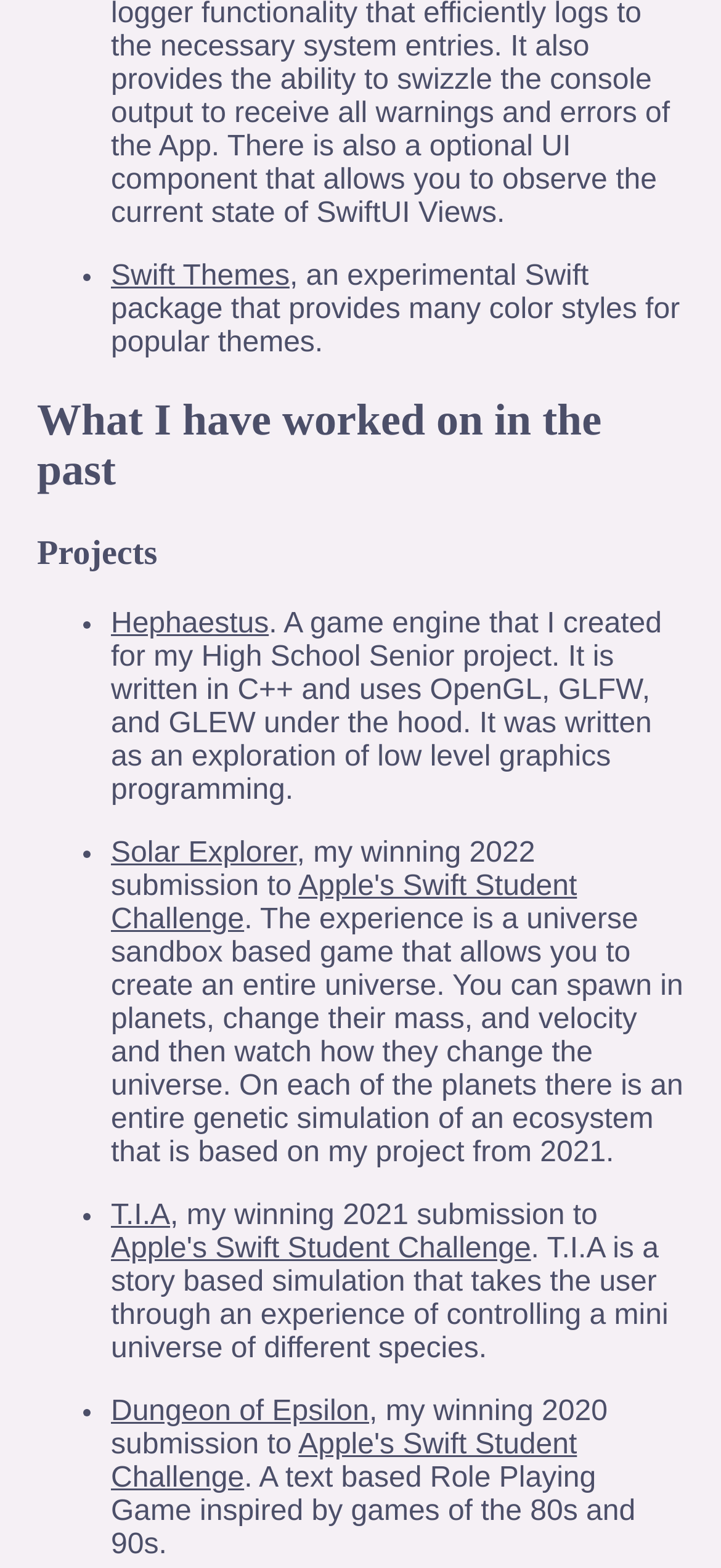Locate the bounding box coordinates of the element I should click to achieve the following instruction: "Check out T.I.A".

[0.154, 0.766, 0.236, 0.786]